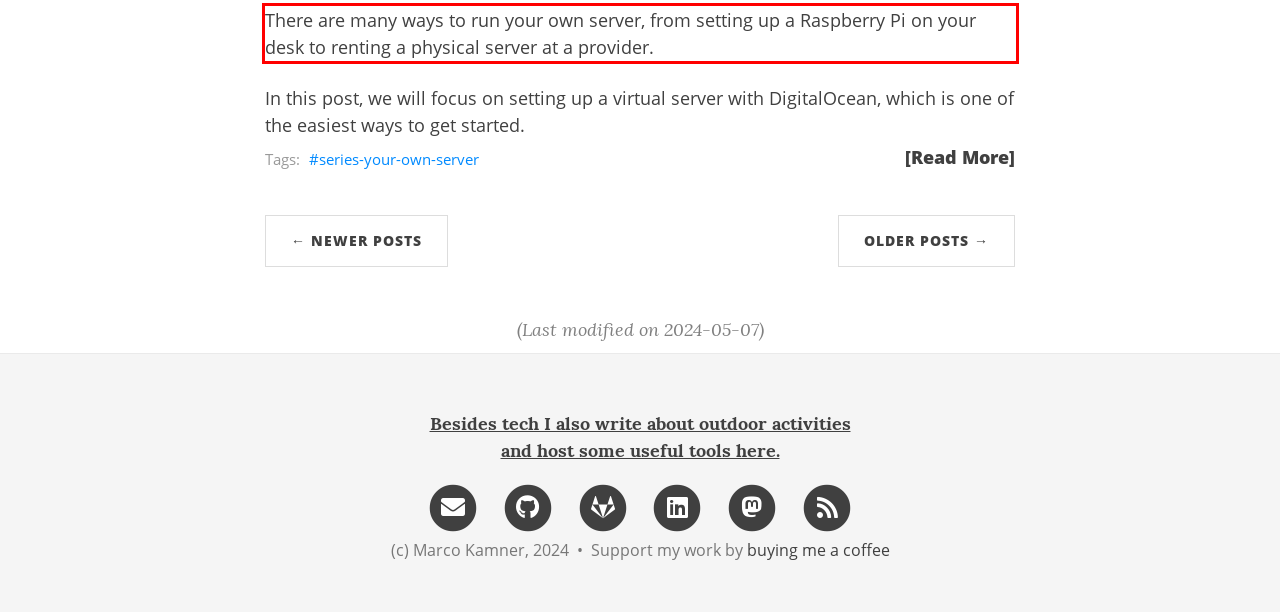Given a screenshot of a webpage containing a red rectangle bounding box, extract and provide the text content found within the red bounding box.

There are many ways to run your own server, from setting up a Raspberry Pi on your desk to renting a physical server at a provider.